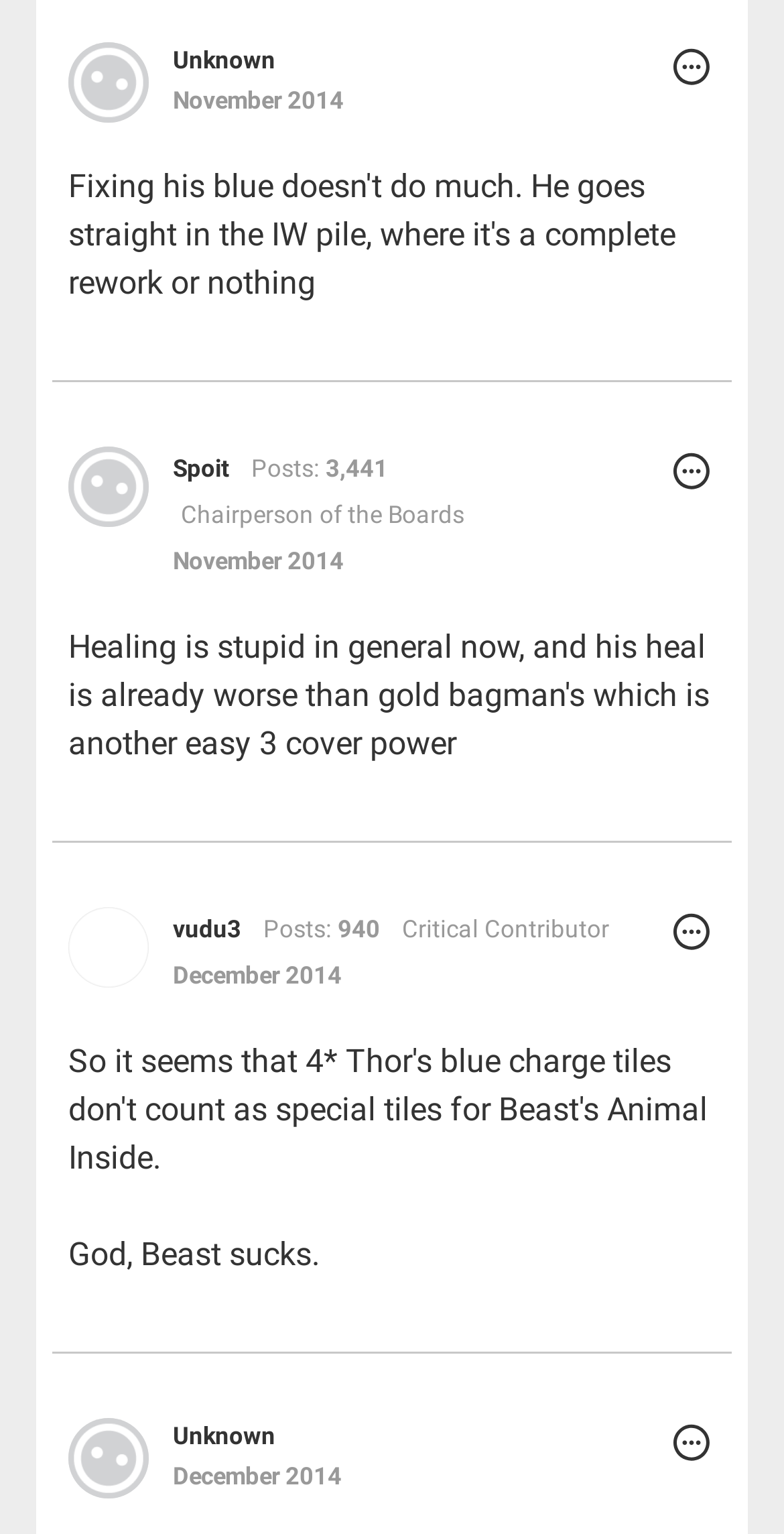Can you find the bounding box coordinates for the element that needs to be clicked to execute this instruction: "Click options for vudu3"? The coordinates should be given as four float numbers between 0 and 1, i.e., [left, top, right, bottom].

[0.851, 0.591, 0.913, 0.65]